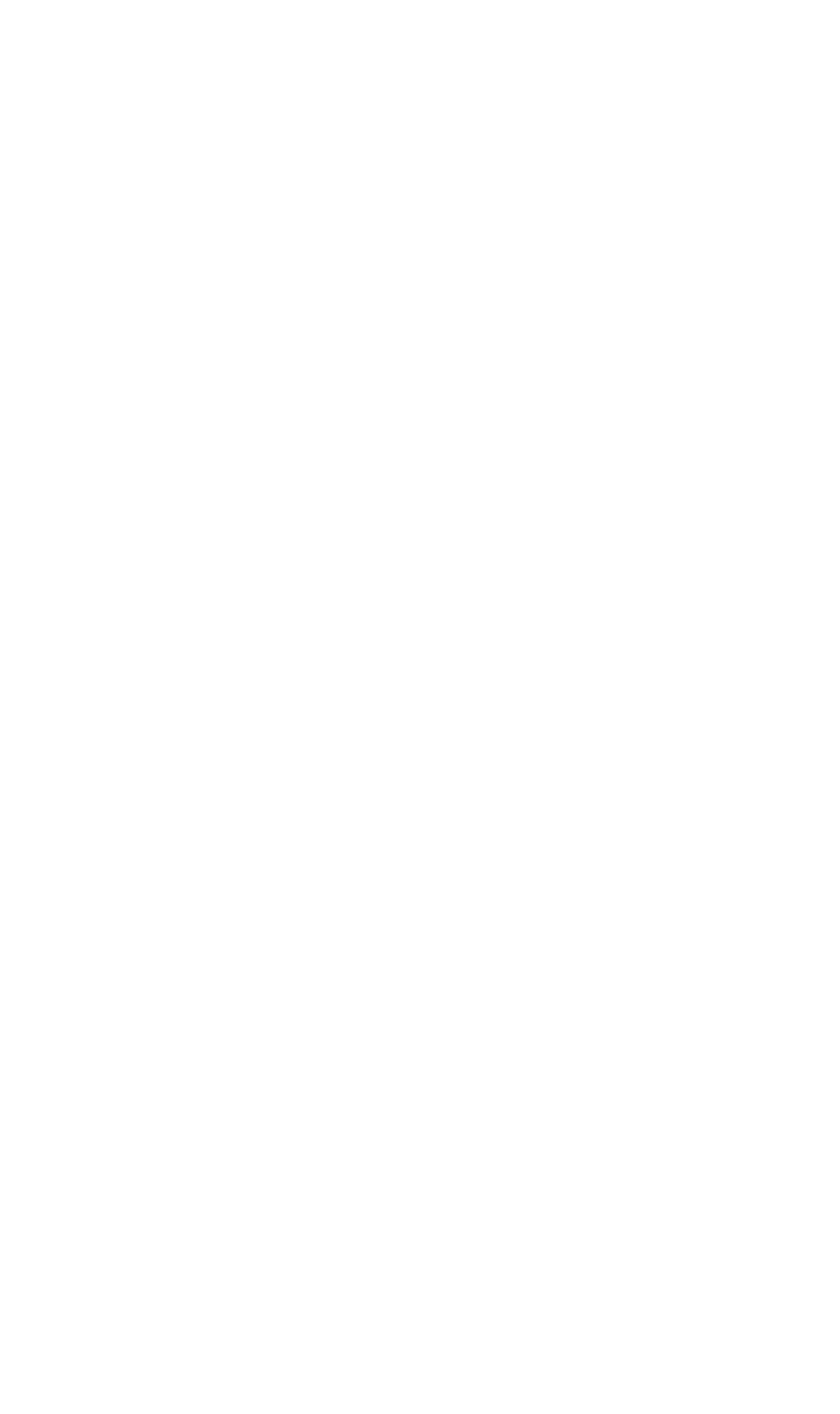Please answer the following question using a single word or phrase: 
What is the phone number on the webpage?

+0505953018